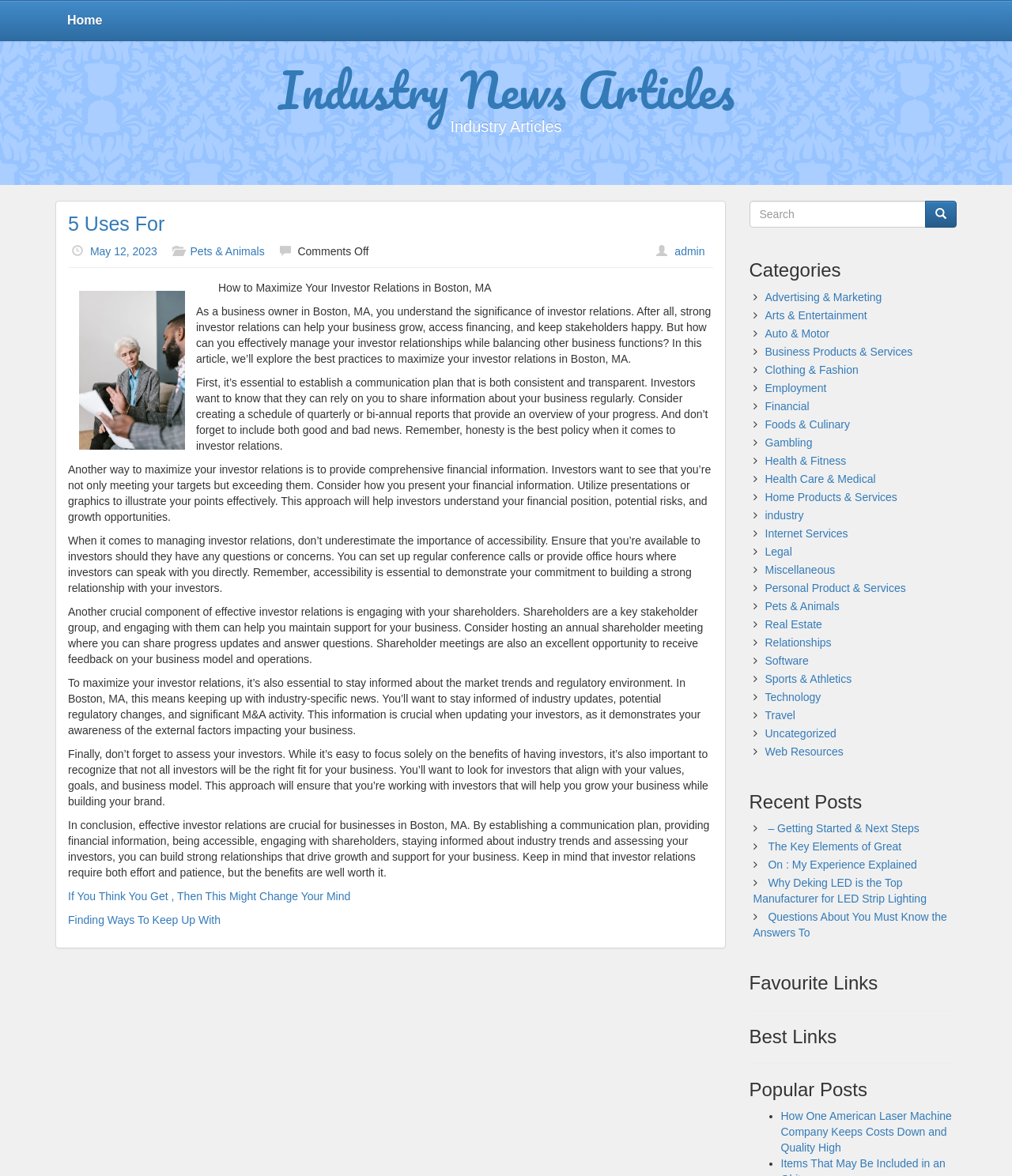Determine the bounding box coordinates for the area that needs to be clicked to fulfill this task: "view Industry News Articles". The coordinates must be given as four float numbers between 0 and 1, i.e., [left, top, right, bottom].

[0.275, 0.042, 0.725, 0.11]